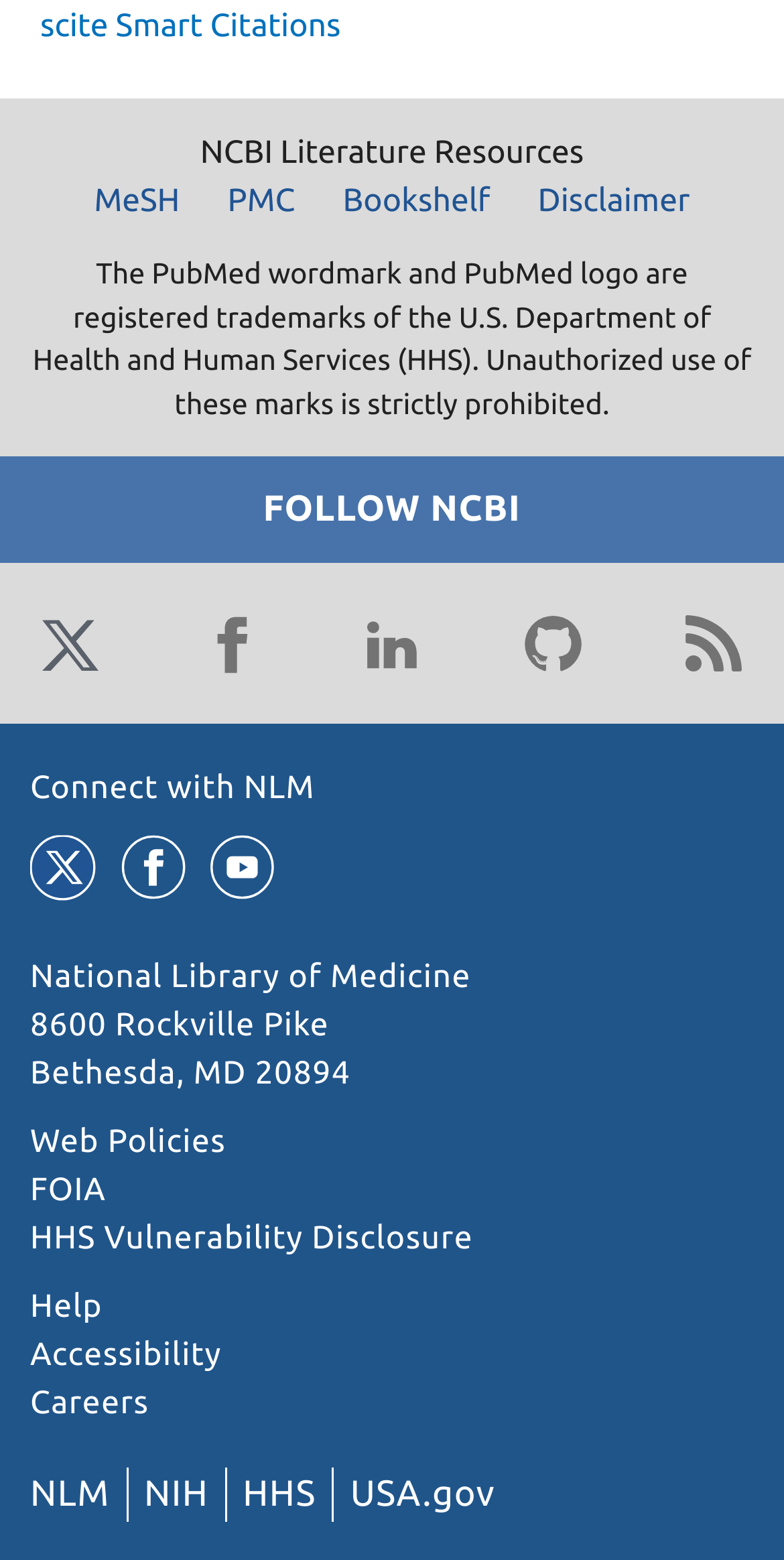Can you give a comprehensive explanation to the question given the content of the image?
What is the name of the library?

I found the answer by looking at the text element with the content 'National Library of Medicine' located at the bottom of the page, which is likely to be the name of the library.